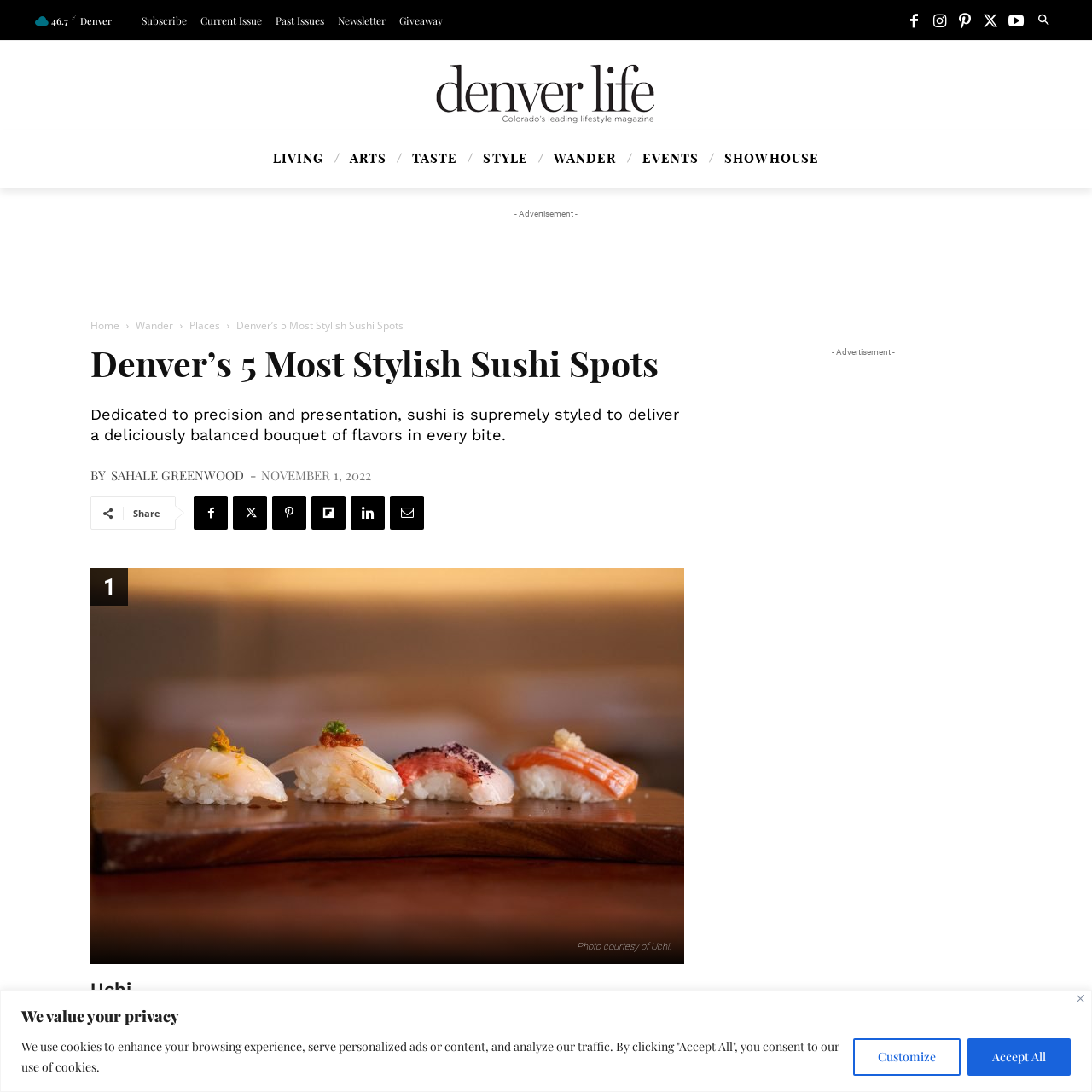What is the target audience for the spa?
Look closely at the area highlighted by the red bounding box and give a detailed response to the question.

The advertisement suggests that the Oakwell Beer Spa is a must-visit location for both locals and tourists looking to explore the city's diverse offerings, implying that the target audience is a broad range of people interested in experiencing Denver's attractions.